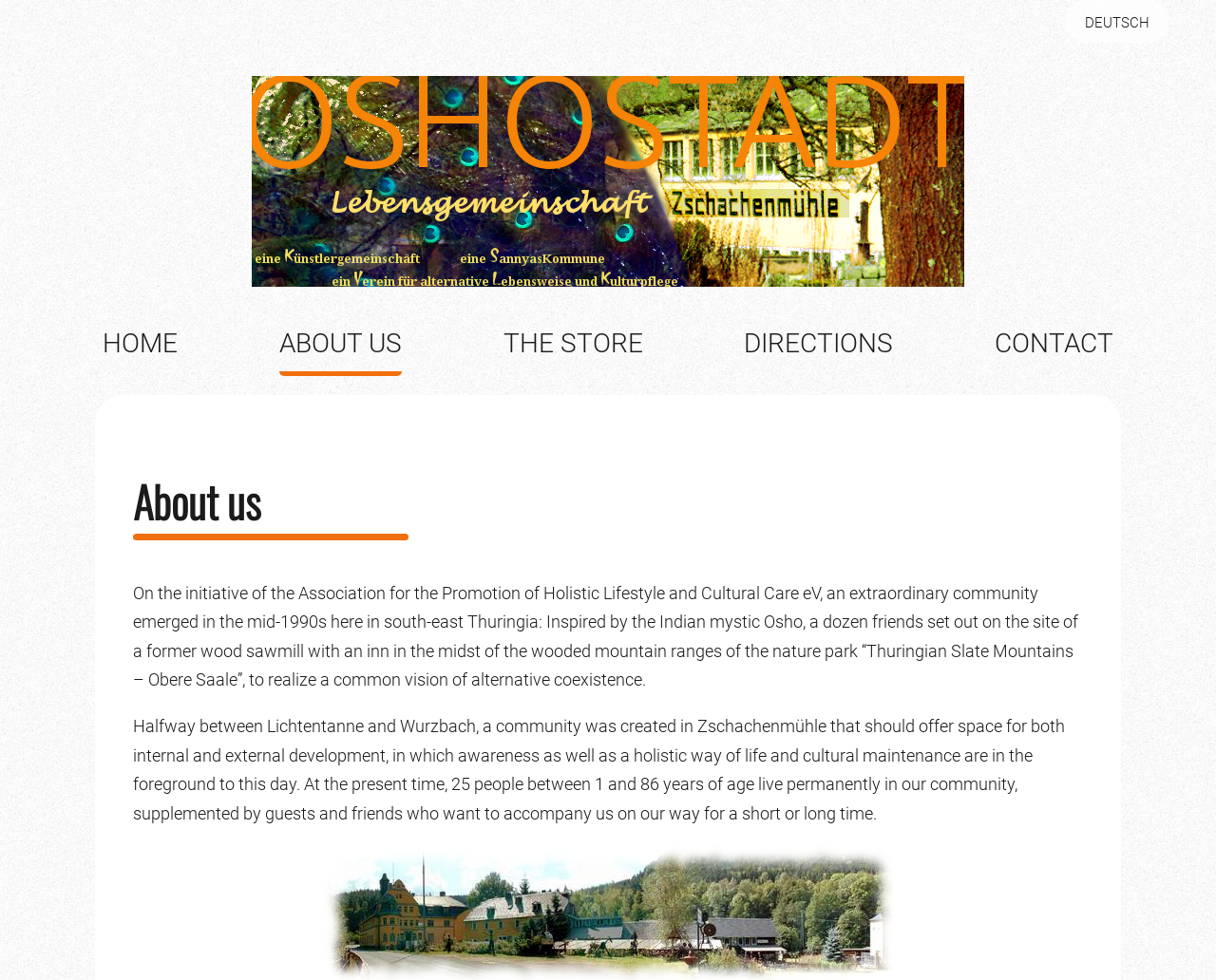What is the inspiration behind the community?
Can you give a detailed and elaborate answer to the question?

I found the answer by reading the StaticText element that describes the community's history, which mentions that the community was inspired by the Indian mystic Osho.